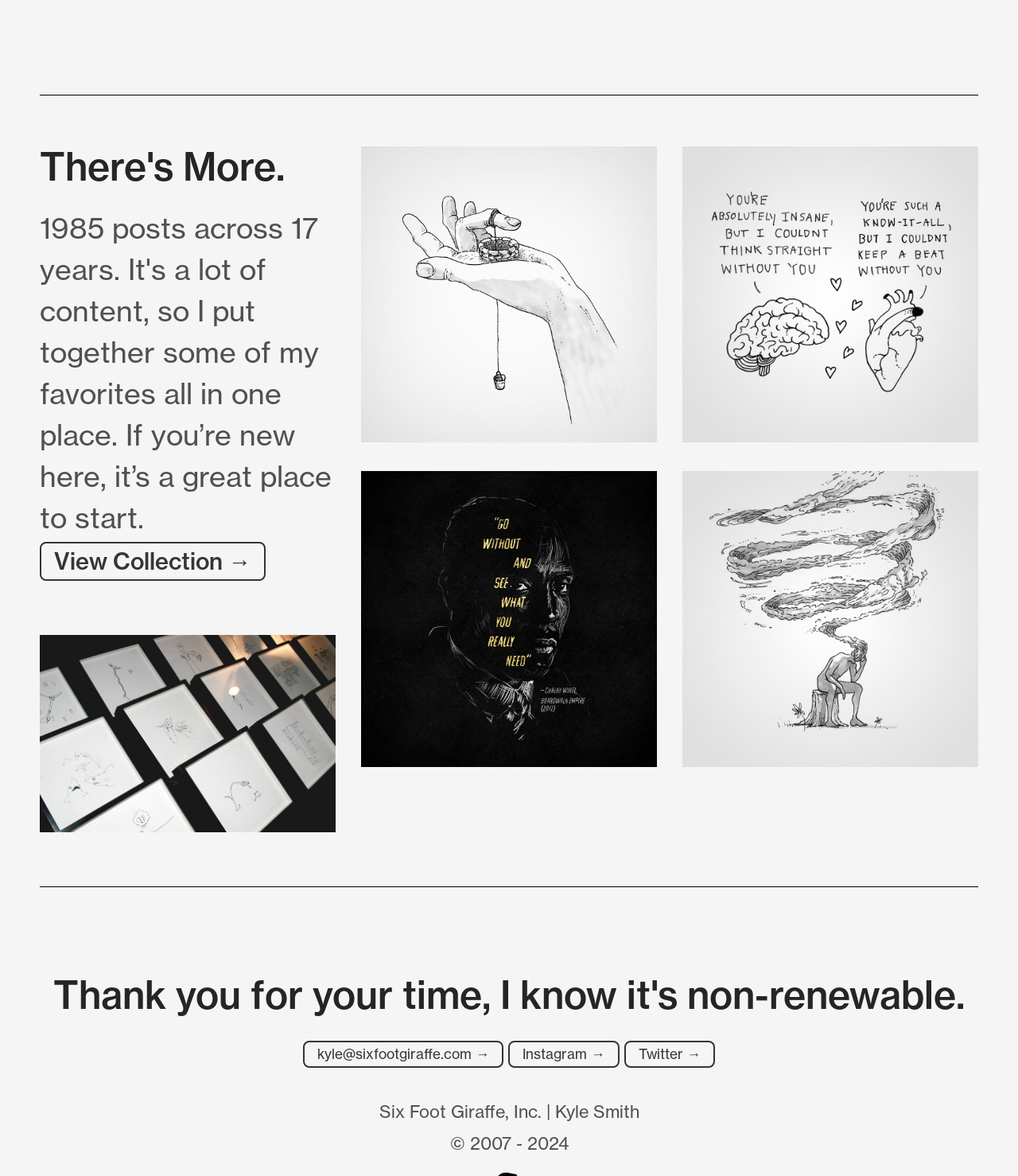Can you identify the bounding box coordinates of the clickable region needed to carry out this instruction: 'Click the 'Demo' link'? The coordinates should be four float numbers within the range of 0 to 1, stated as [left, top, right, bottom].

None